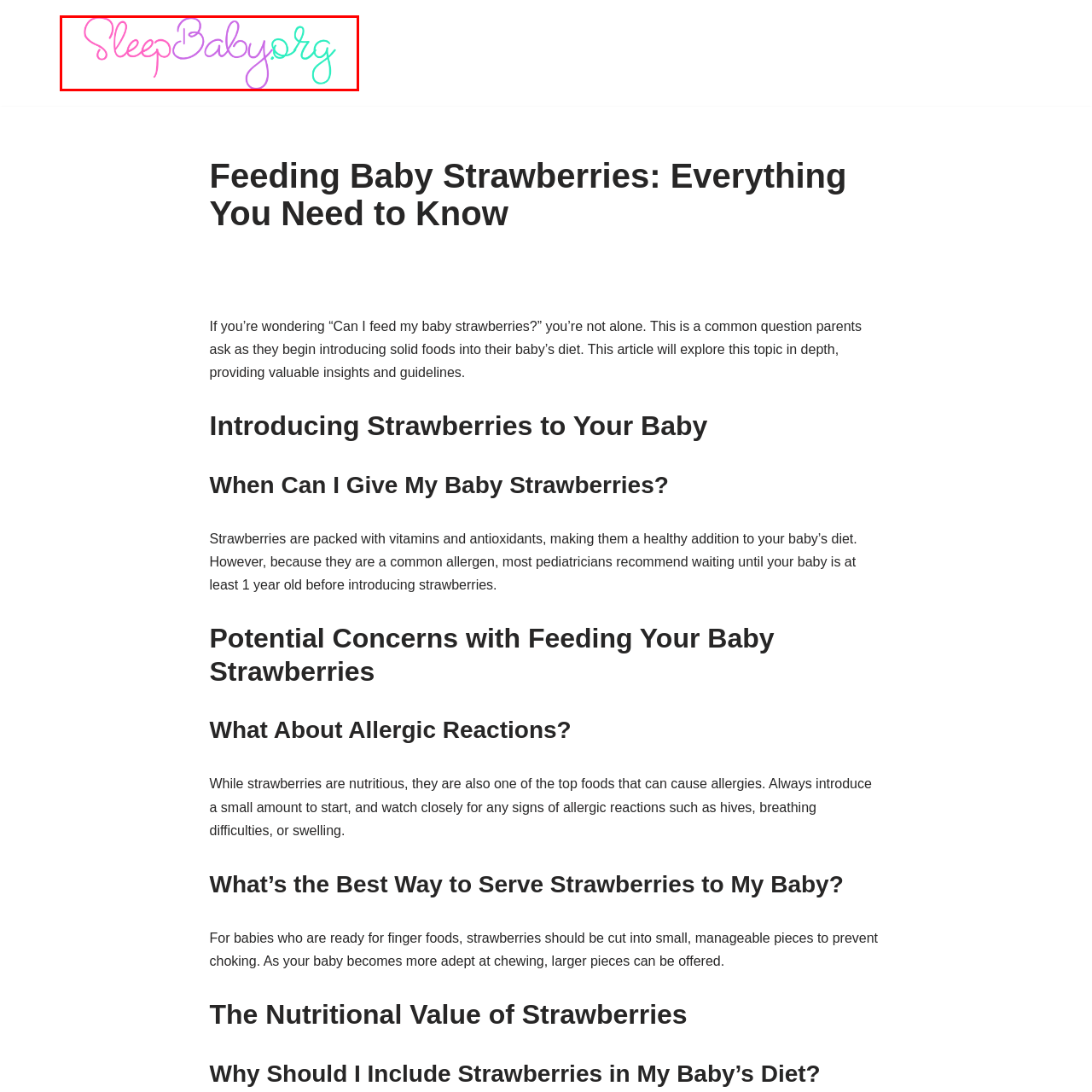Offer a comprehensive description of the image enclosed by the red box.

The image showcases the vibrant logo of "SleepBaby.org," displayed in a playful and colorful script. The design features a gradient of pink, purple, and aqua hues, creating a lively and inviting appearance. This logo represents the website's dedication to providing valuable resources for parents, particularly focused on topics related to baby sleep and nutrition. Here, it sets the context for the article titled "Feeding Baby Strawberries: Everything You Need to Know," indicating the website's commitment to offering insights and guidance on introducing solid foods, specifically strawberries, into a baby’s diet. The logo's whimsical style aligns with the friendly and supportive tone the site aims to convey to new parents.